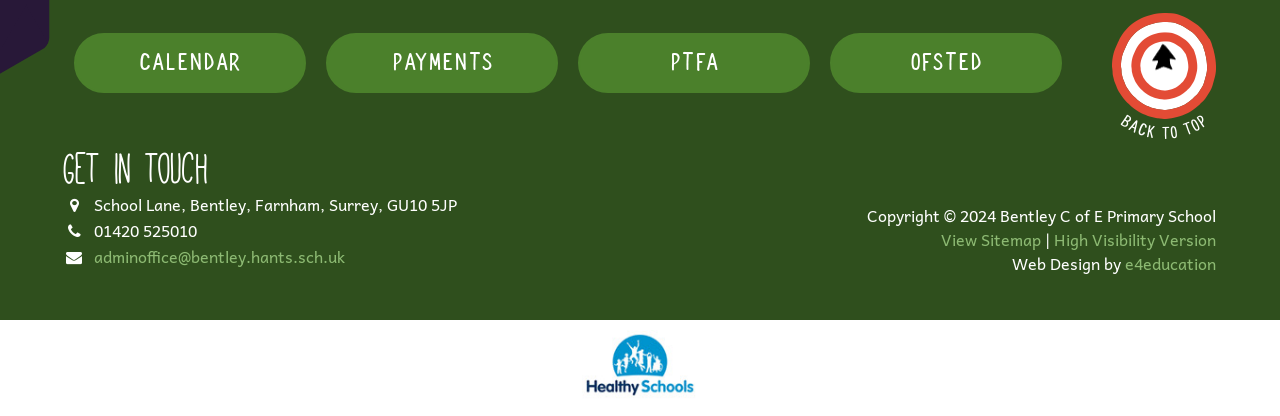Given the element description High Visibility Version, specify the bounding box coordinates of the corresponding UI element in the format (top-left x, top-left y, bottom-right x, bottom-right y). All values must be between 0 and 1.

[0.823, 0.543, 0.95, 0.606]